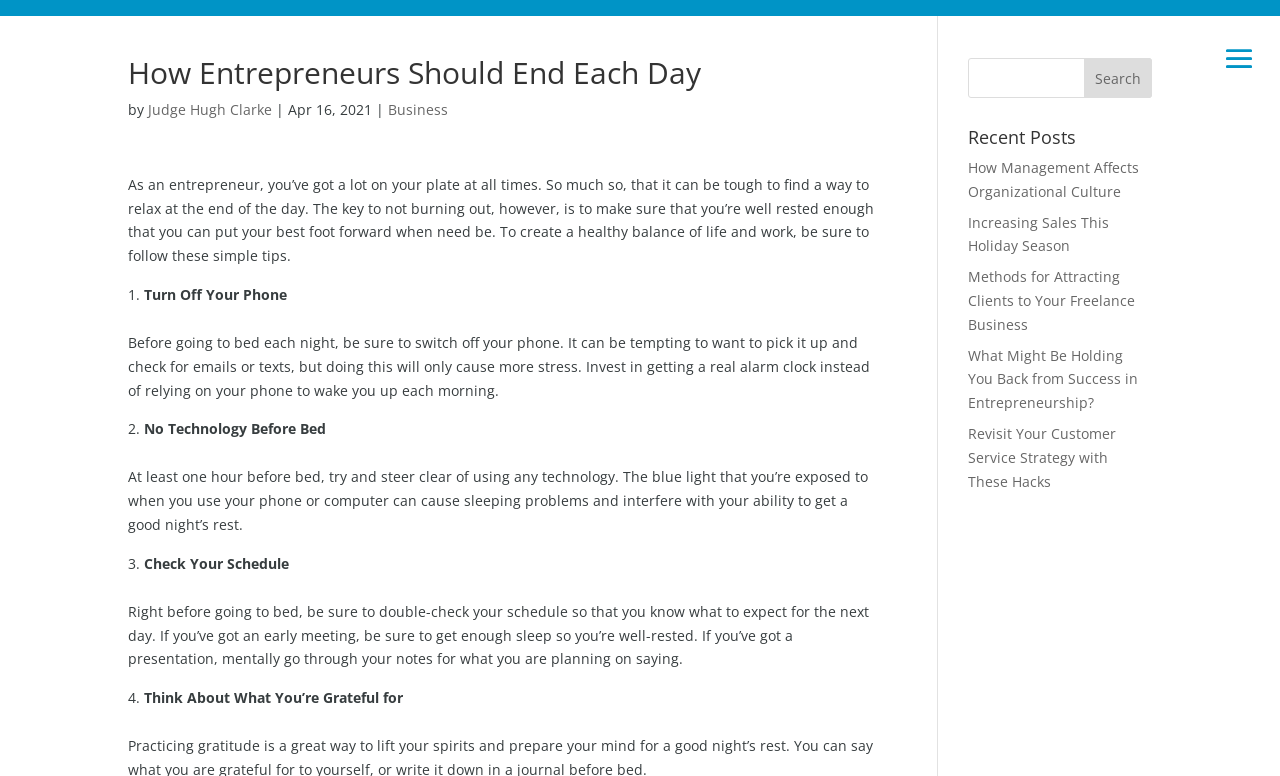What is the primary heading on this webpage?

How Entrepreneurs Should End Each Day